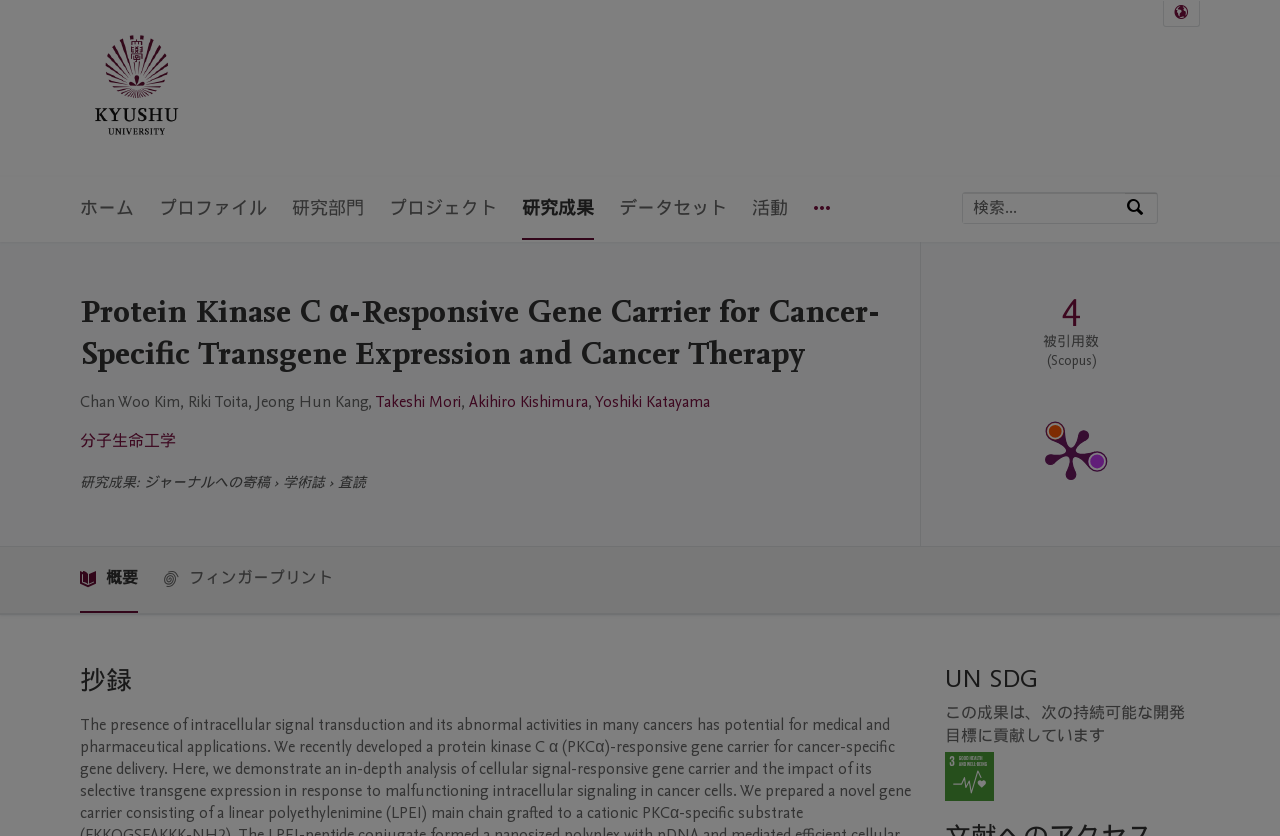Determine the bounding box coordinates of the element's region needed to click to follow the instruction: "View the research outcome". Provide these coordinates as four float numbers between 0 and 1, formatted as [left, top, right, bottom].

[0.062, 0.565, 0.106, 0.588]